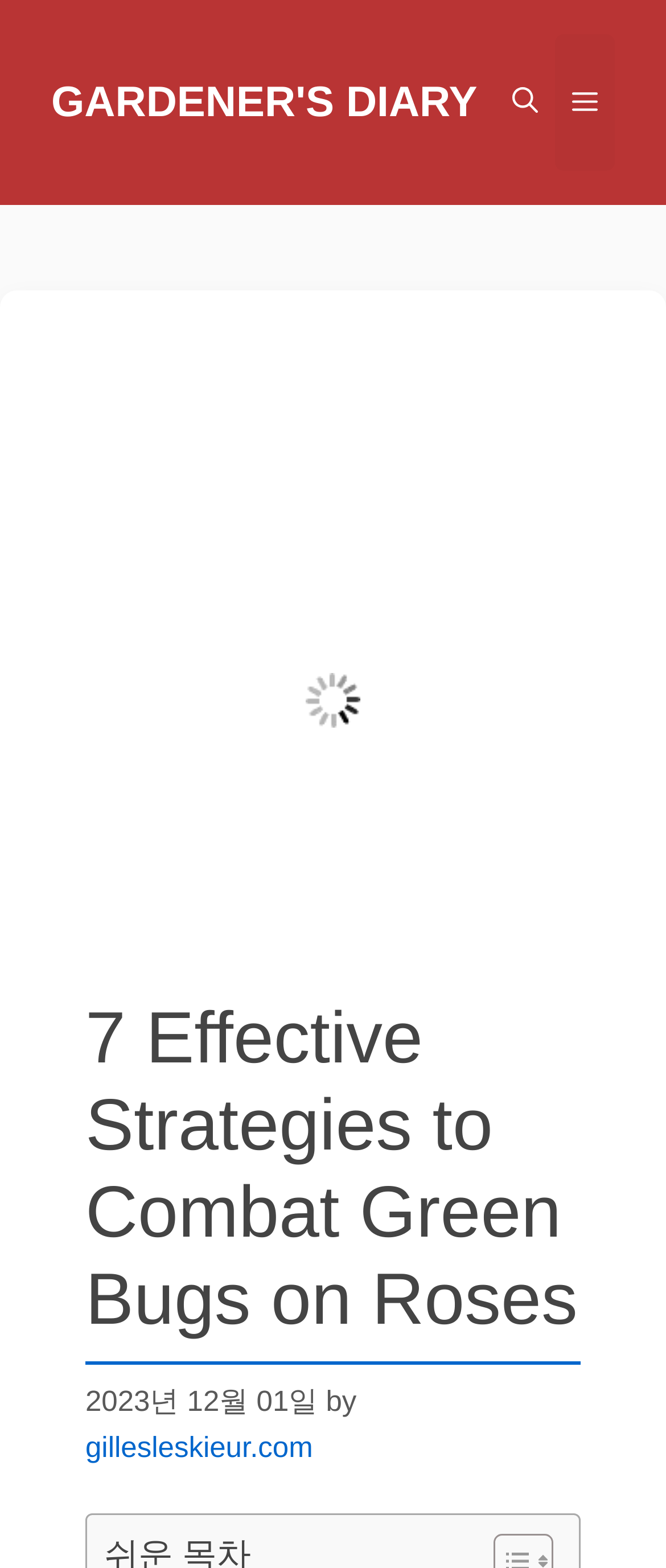What is the name of the website?
Refer to the image and respond with a one-word or short-phrase answer.

GARDENER'S DIARY